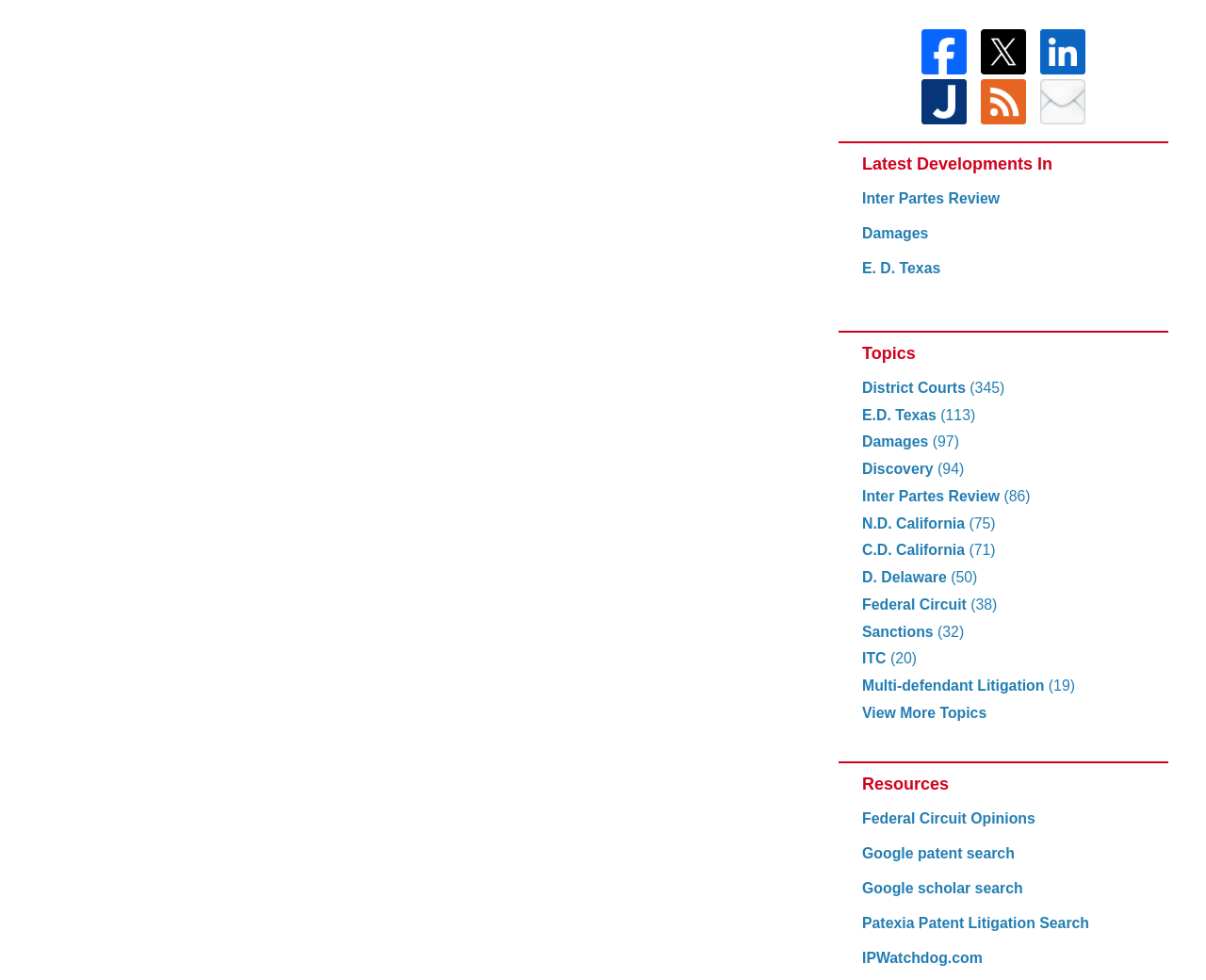Determine the bounding box coordinates for the UI element matching this description: "title="Subscribe by mail"".

[0.864, 0.088, 0.901, 0.135]